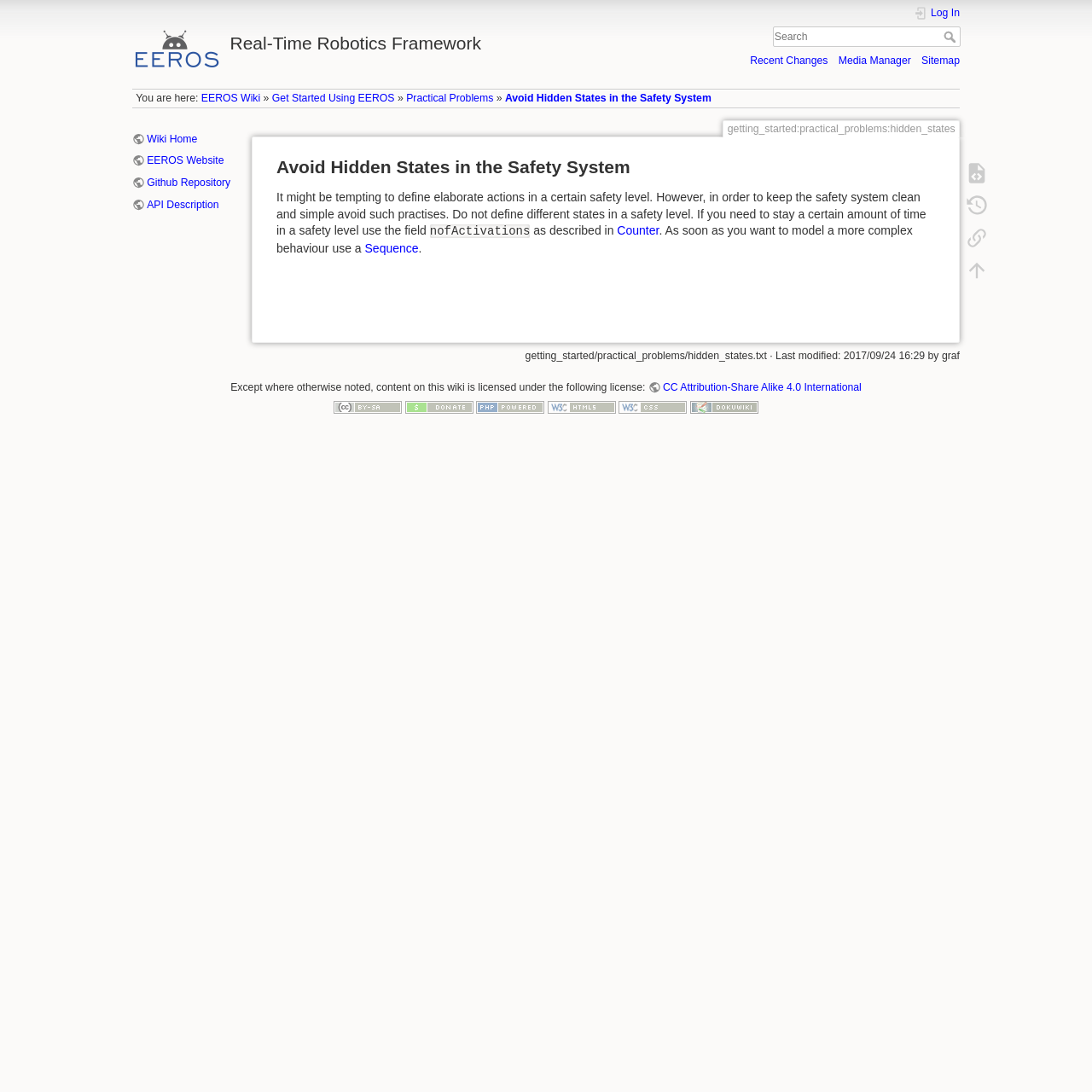What is the license of the content on this wiki?
Refer to the image and give a detailed response to the question.

I found the license of the content on this wiki by looking at the static text element with the text 'Except where otherwise noted, content on this wiki is licensed under the following license:' and the link element with the text 'CC Attribution-Share Alike 4.0 International' which is located at the bottom of the webpage.